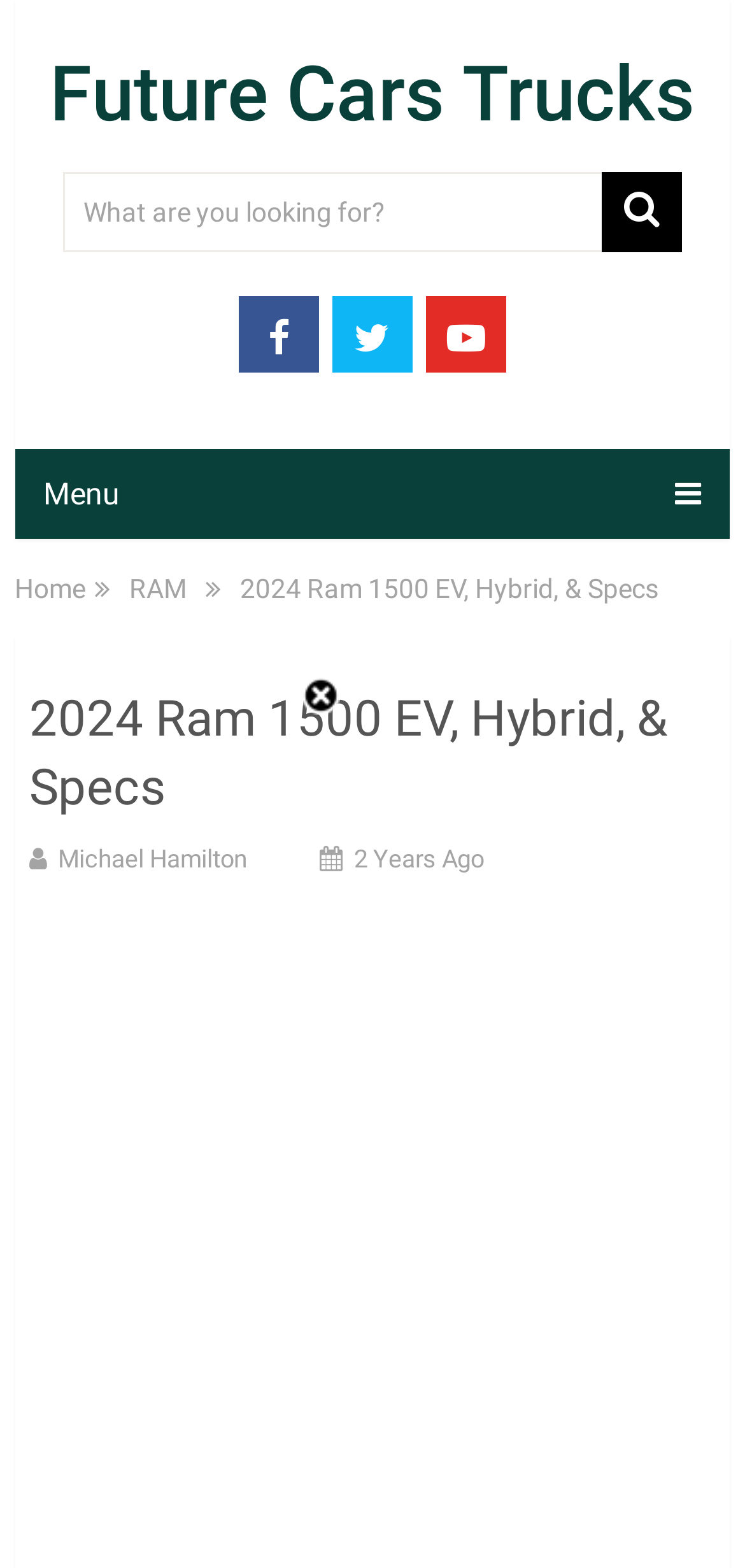Is there a search function on the webpage?
Craft a detailed and extensive response to the question.

The search function can be found in the group element with a searchbox and a button, allowing users to search for specific content on the webpage.